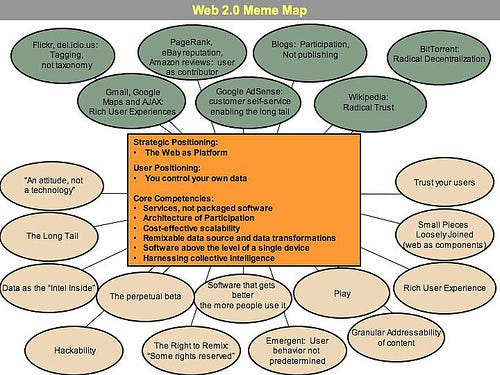Describe in detail everything you see in the image.

This image is a representation of the "Web 2.0 Meme Map," created in September 2005, which visually encapsulates the central ideas associated with the Web 2.0 movement. At the center of the map, a summary of strategic positioning emphasizes "The Web as Platform," highlighting user control over personal data. Surrounding this core are various segments that elaborate on key concepts such as the importance of user participation, the nature of decentralized technologies, and the evolving landscape of online content management.

The map features interconnected ideas including “The Long Tail,” “The perpetual beta,” and the concept that “Users control their own data.” It also references well-known platforms and components pivotal to Web 2.0, like Flickr and Google, showcasing themes of cooperation, collective intelligence, and user trust. Notable phrases like "Hacking back" and "Small Pieces, Loosely Joined" reflect the spirit of modularity and innovation inherent in this era of the web. Overall, the Web 2.0 Meme Map serves as a creative synthesis of the principles and technologies that defined a transformative period in internet history.